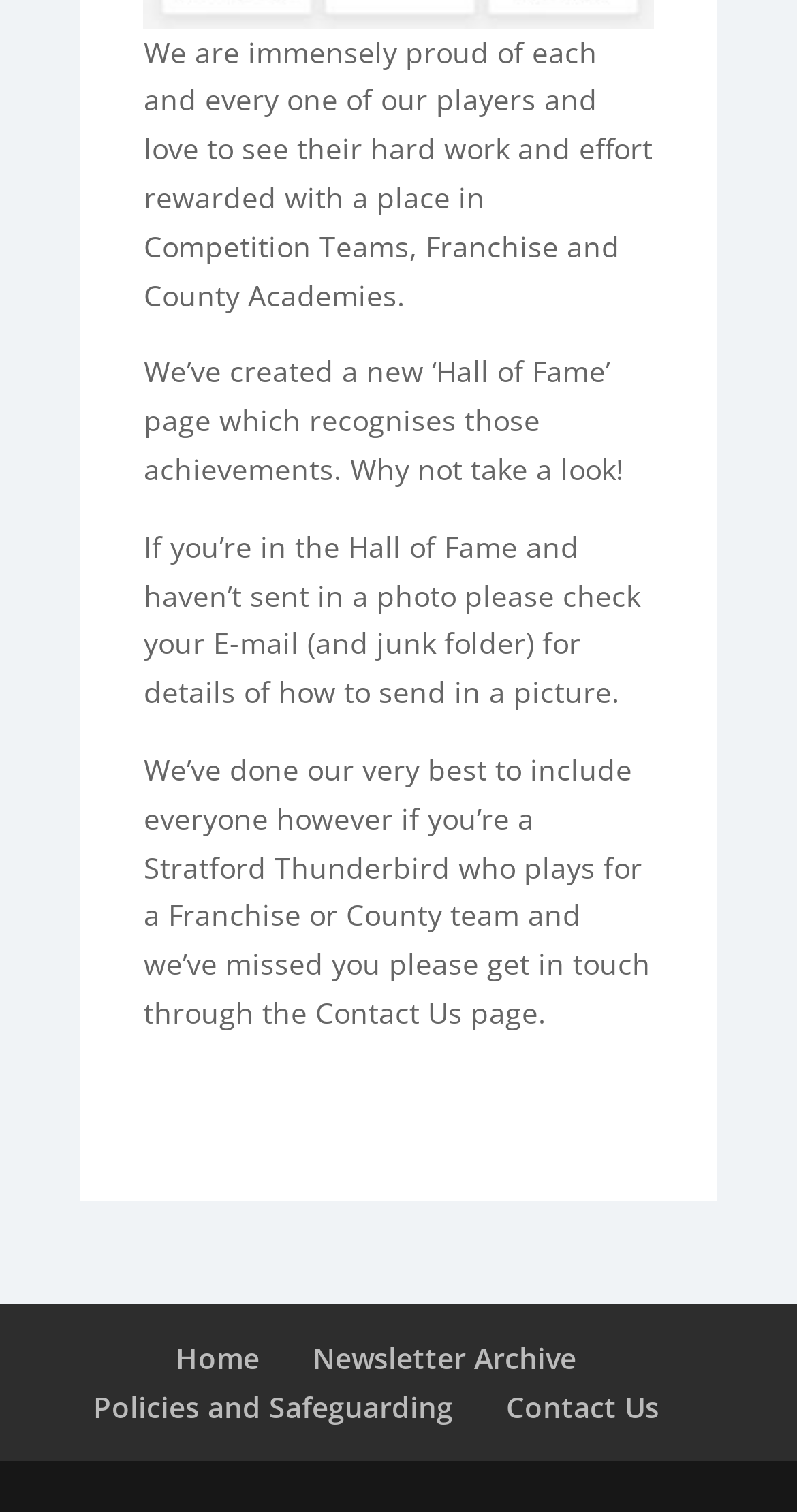What is the location of the 'Contact Us' link?
Look at the screenshot and provide an in-depth answer.

The 'Contact Us' link is located at the bottom of the page, with a bounding box coordinate of [0.635, 0.917, 0.827, 0.943], making it easily accessible to users who need to get in touch with the website administrators.